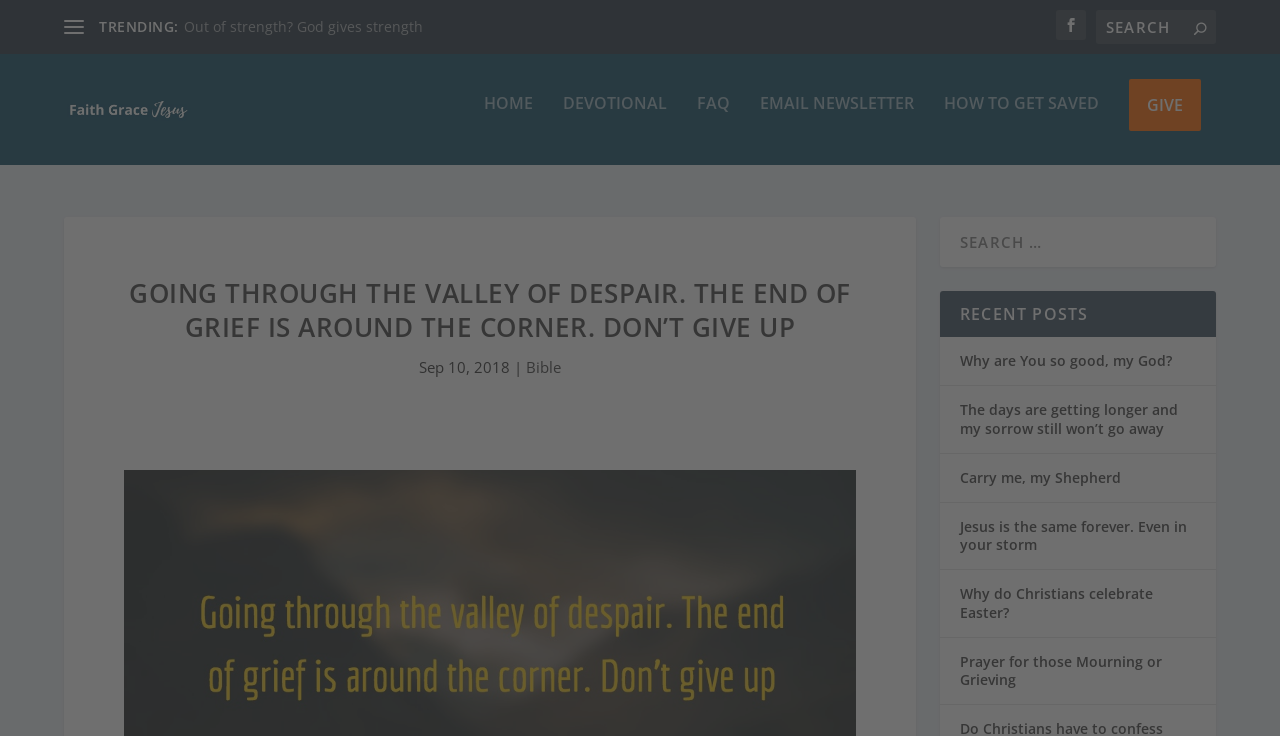Answer the question with a single word or phrase: 
What is the date of the article 'GOING THROUGH THE VALLEY OF DESPAIR. THE END OF GRIEF IS AROUND THE CORNER. DON’T GIVE UP'?

Sep 10, 2018